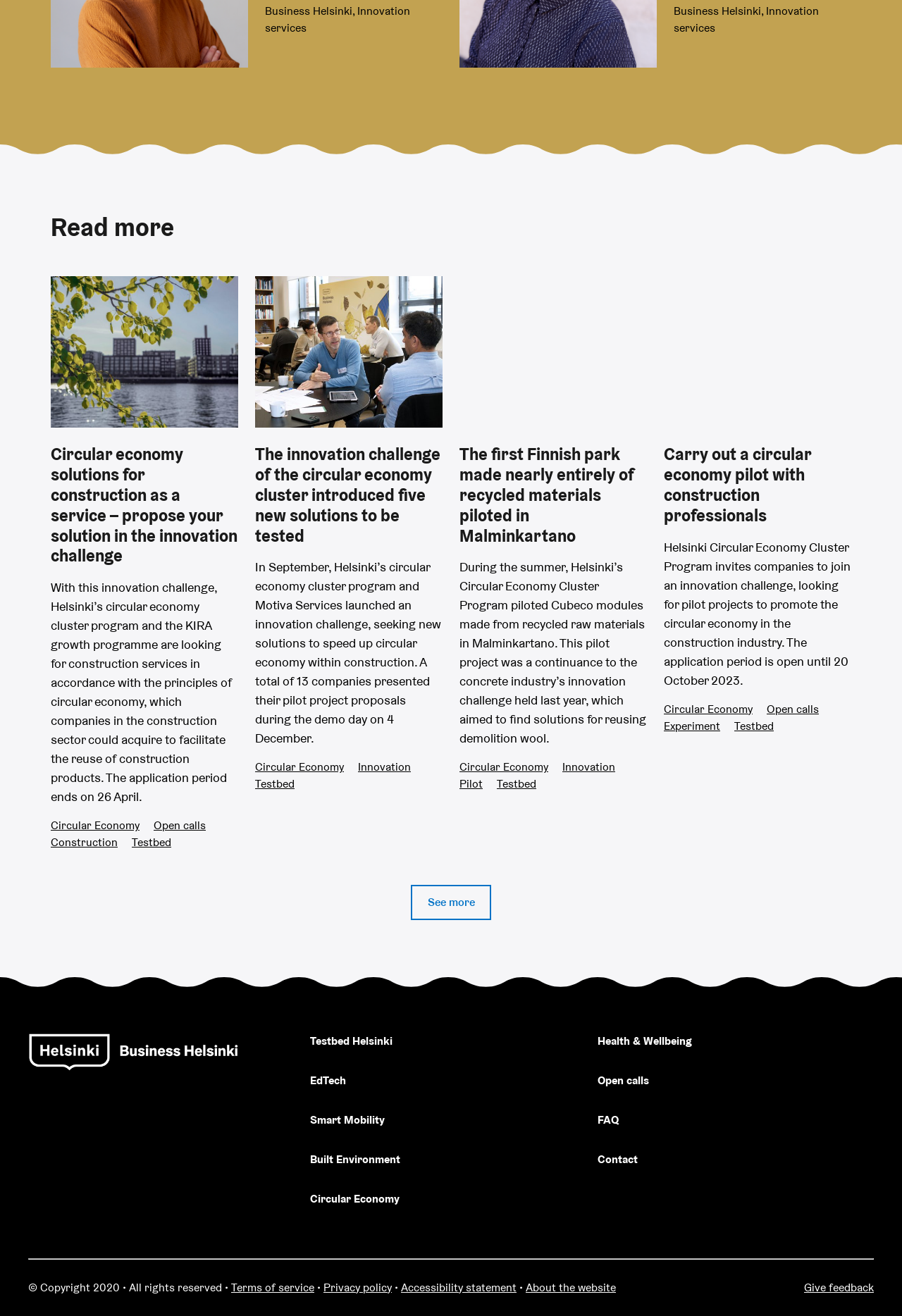What is the deadline for the application period mentioned in the fourth article?
Using the image as a reference, answer with just one word or a short phrase.

20 October 2023